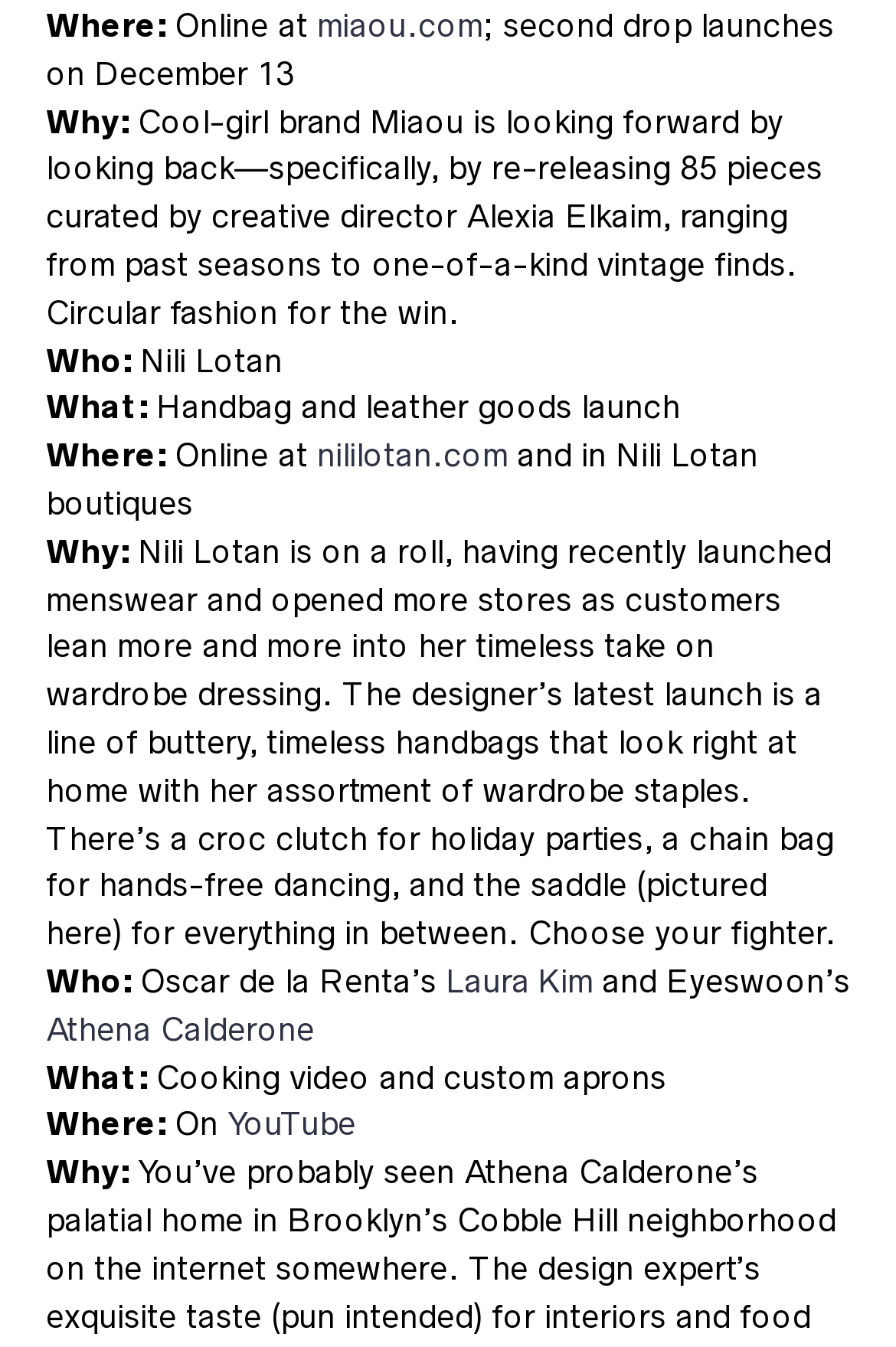Find the bounding box coordinates for the UI element that matches this description: "Athena Calderone".

[0.051, 0.75, 0.351, 0.777]